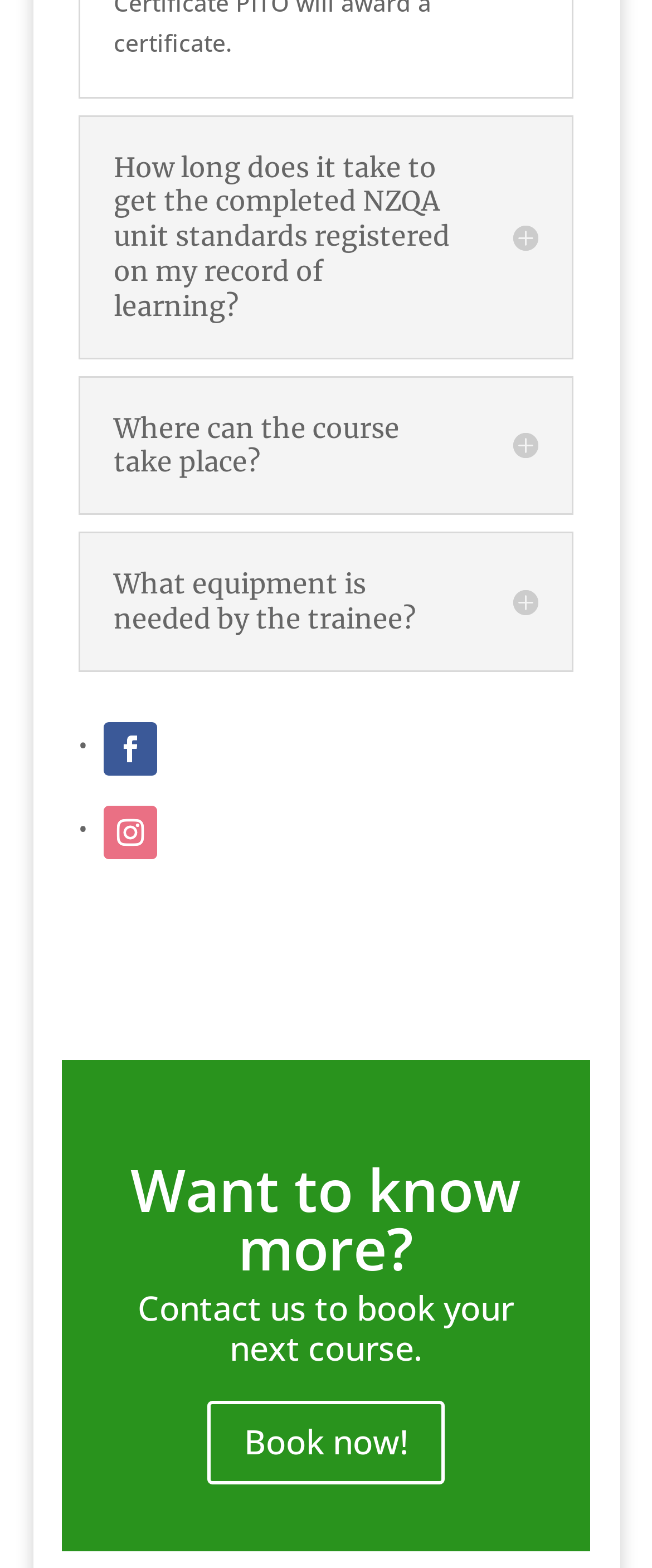For the following element description, predict the bounding box coordinates in the format (top-left x, top-left y, bottom-right x, bottom-right y). All values should be floating point numbers between 0 and 1. Description: Book now!

[0.318, 0.894, 0.682, 0.947]